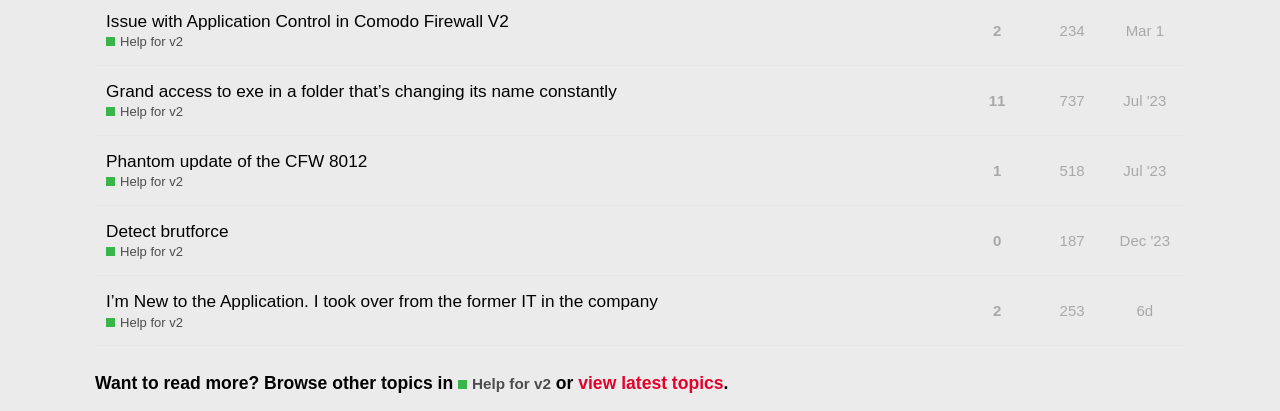Please find the bounding box coordinates of the element that you should click to achieve the following instruction: "View the topic 'Grand access to exe in a folder that’s changing its name constantly'". The coordinates should be presented as four float numbers between 0 and 1: [left, top, right, bottom].

[0.075, 0.159, 0.75, 0.33]